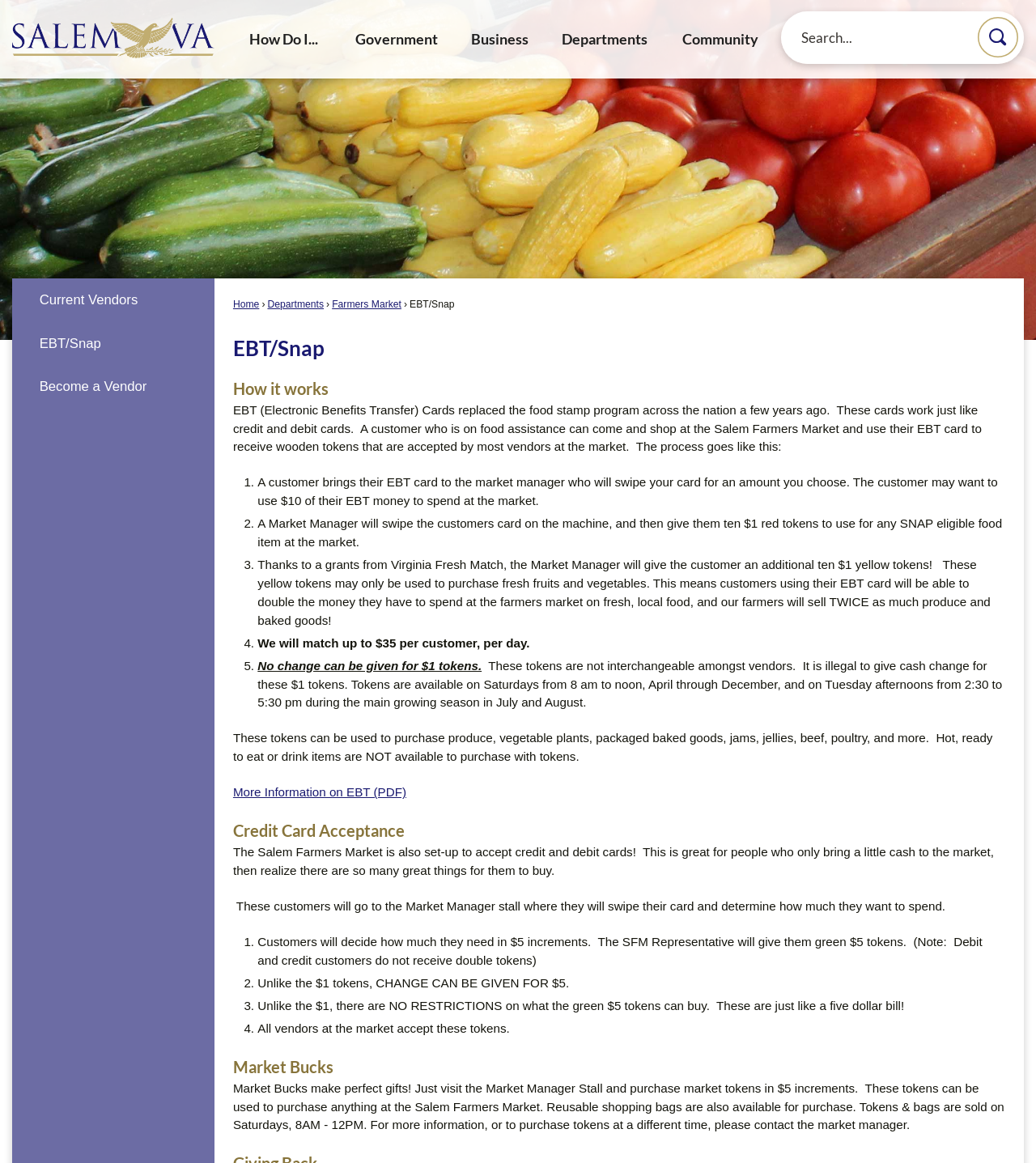What is EBT? Examine the screenshot and reply using just one word or a brief phrase.

Electronic Benefits Transfer